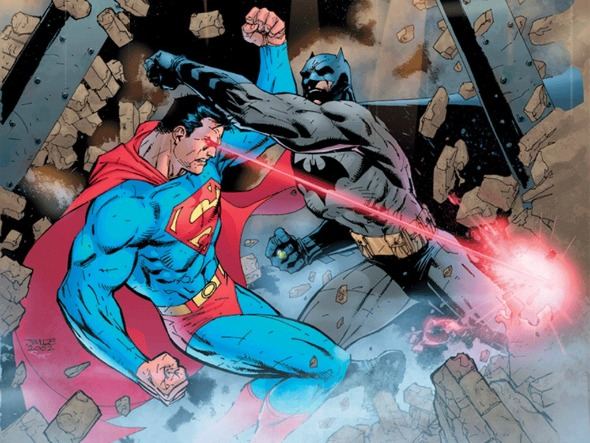Give a meticulous account of what the image depicts.

The image features an intense comic book scene depicting a fierce battle between two iconic superheroes: Superman and Batman. Superman, adorned in his classic blue and red costume, is shown delivering a powerful punch aimed at Batman, who stands resolute in his dark, armored attire. The dynamic action is highlighted by dramatic visual effects, including shards of debris flying through the air, suggesting the immense force of their confrontation. Batman appears to be countering with a gadget emitting a bright beam, possibly reflecting his tactical ingenuity. This moment captures the complexity of their rivalry, emphasizing themes of strength, resilience, and the moral dilemmas both characters face, set against a backdrop of chaos and explosive energy.